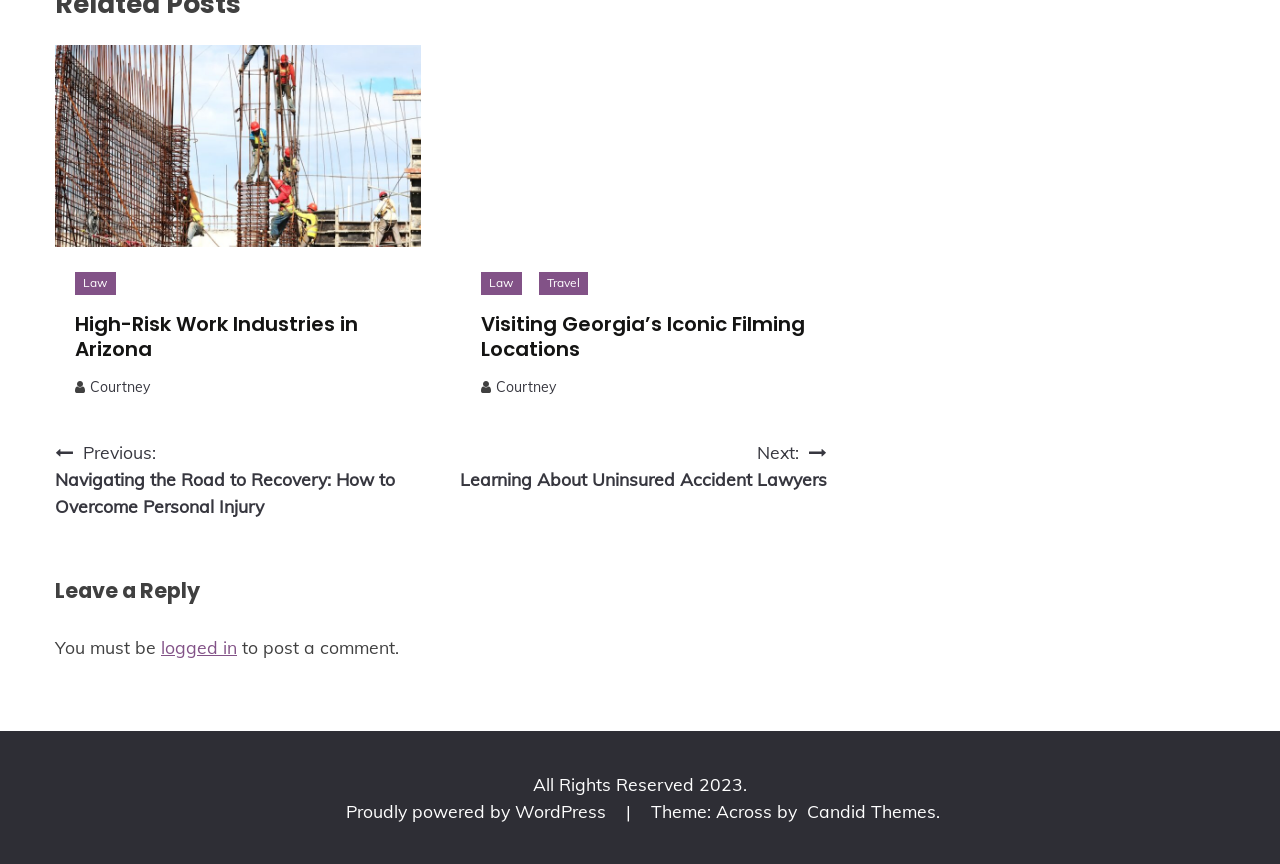Provide a one-word or short-phrase answer to the question:
What is the title of the previous post?

Navigating the Road to Recovery: How to Overcome Personal Injury